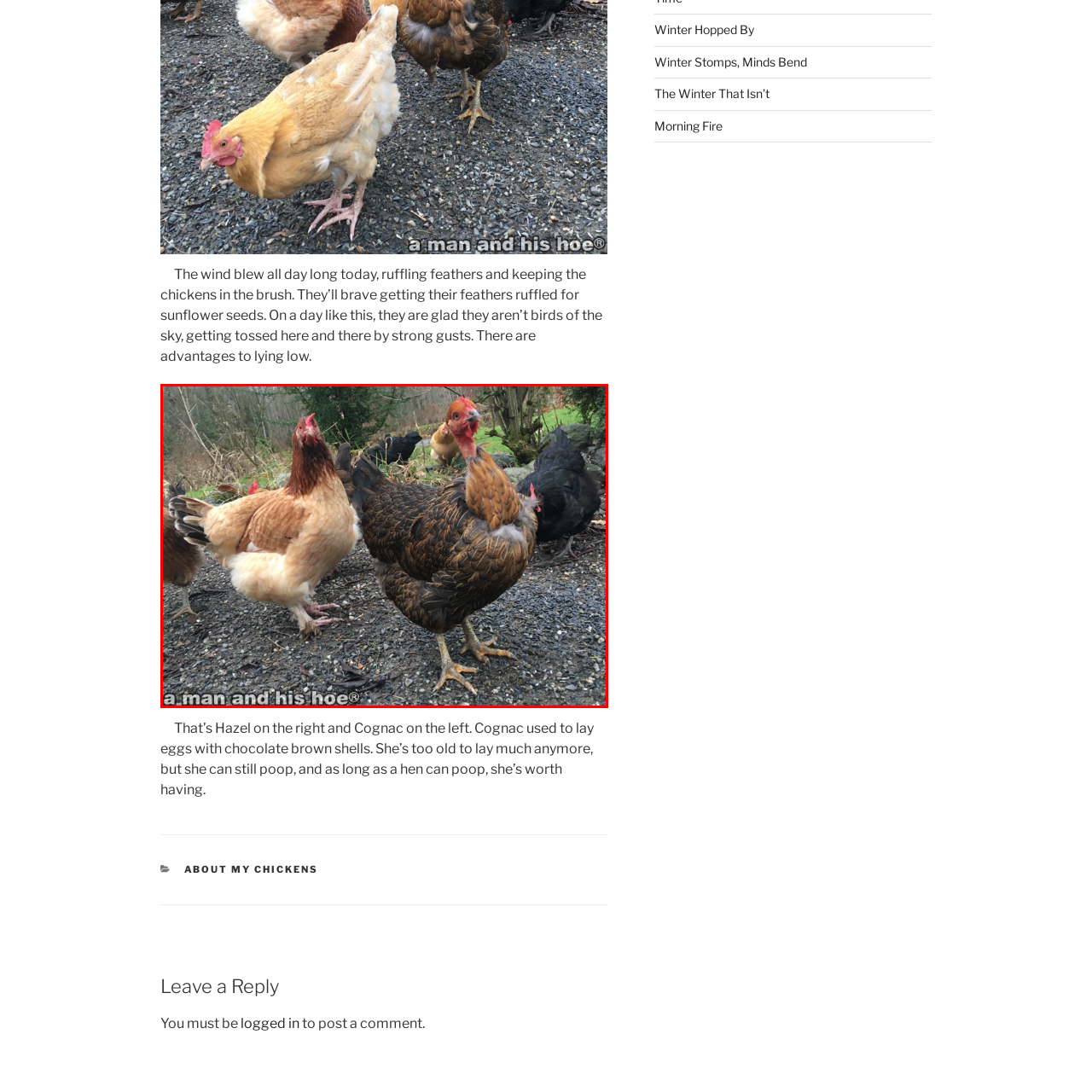Explain the image in the red bounding box with extensive details.

In this engaging scene, a group of chickens is seen foraging on a gravel path surrounded by lush greenery. Prominently featured is a striking brown hen with intricate feather patterns, standing confidently and showcasing her robust build. Beside her, a lighter-colored hen with a gentle demeanor glances curiously towards the viewer. The backdrop provides a serene, natural setting, with hints of trees and bushes, creating a lively yet tranquil atmosphere. The image captures the essence of farm life, highlighting the playful and inquisitive nature of these birds, who are enjoying the outdoors and momentarily escaping the stronger winds that keep them sheltered in the underbrush.